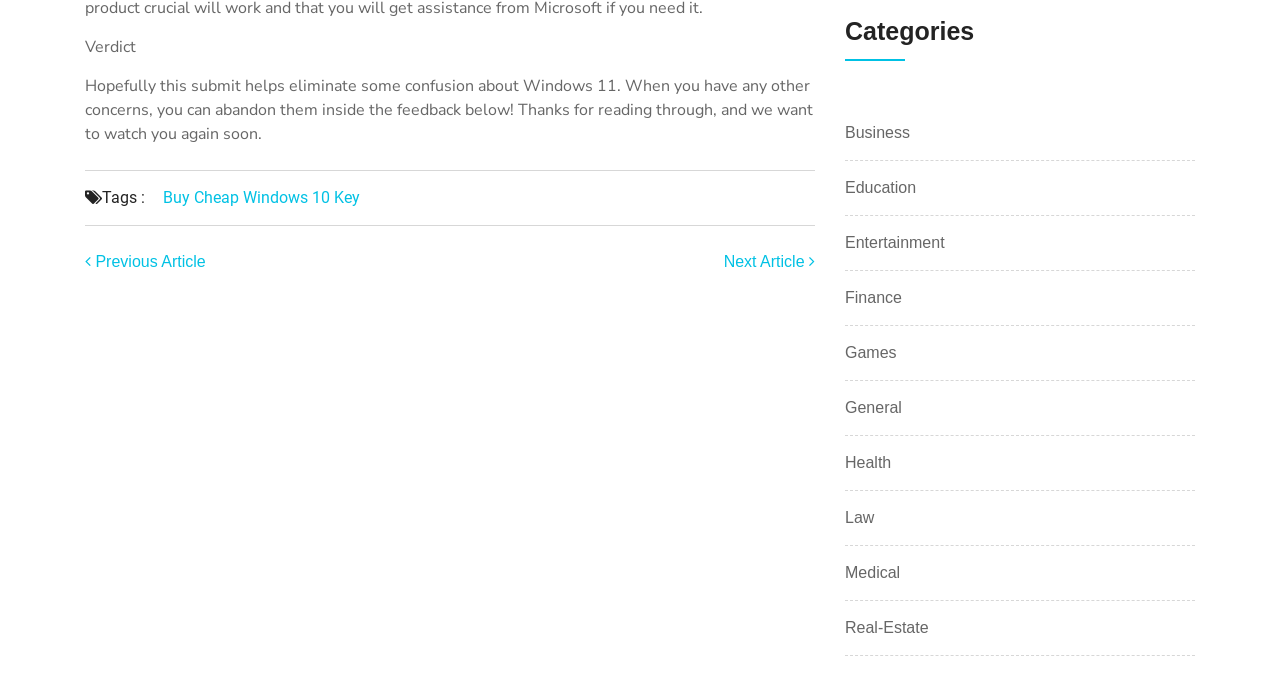Please reply to the following question using a single word or phrase: 
What is the author's tone in this article?

Helpful